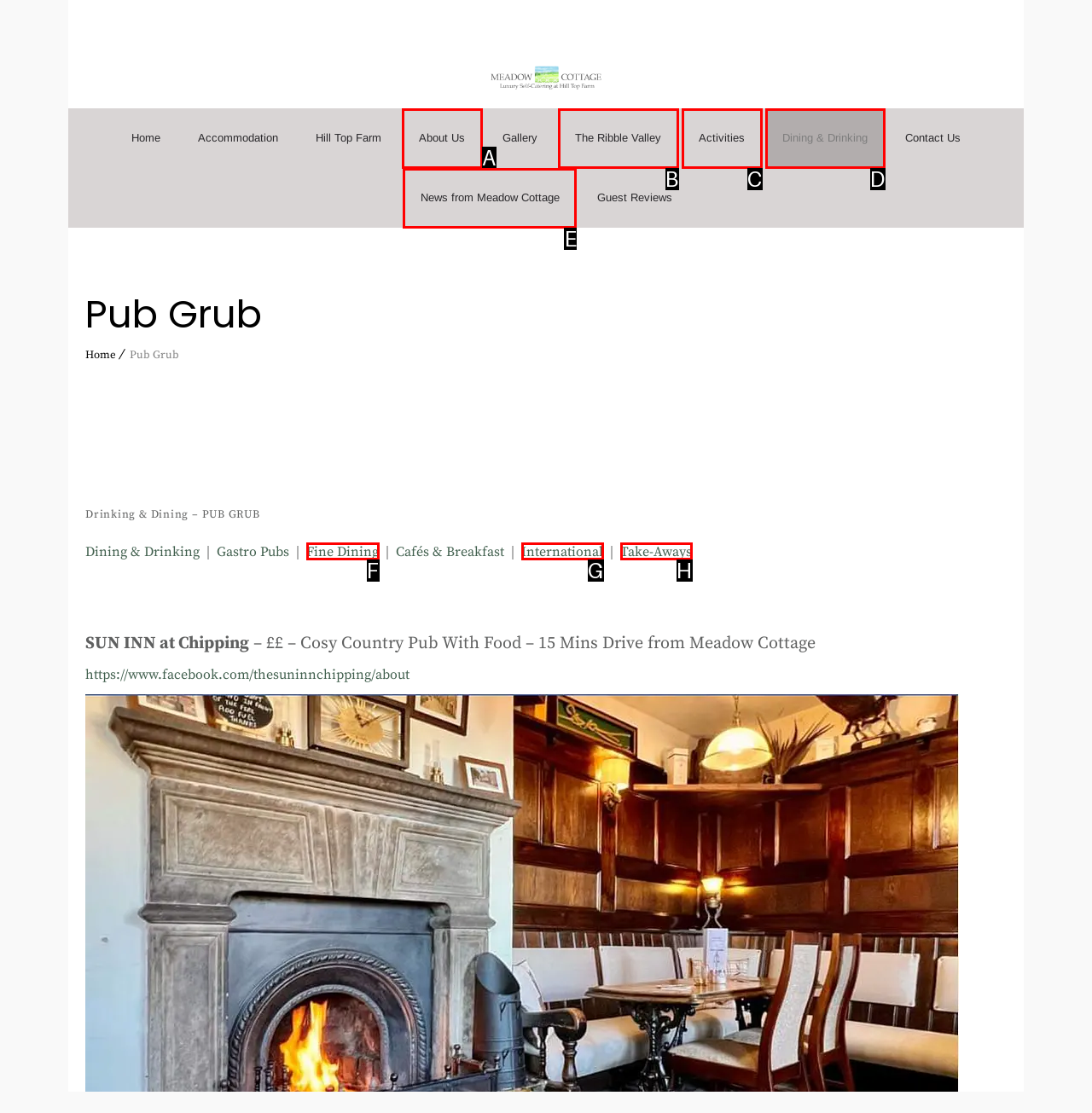Using the description: News from Meadow Cottage, find the best-matching HTML element. Indicate your answer with the letter of the chosen option.

E